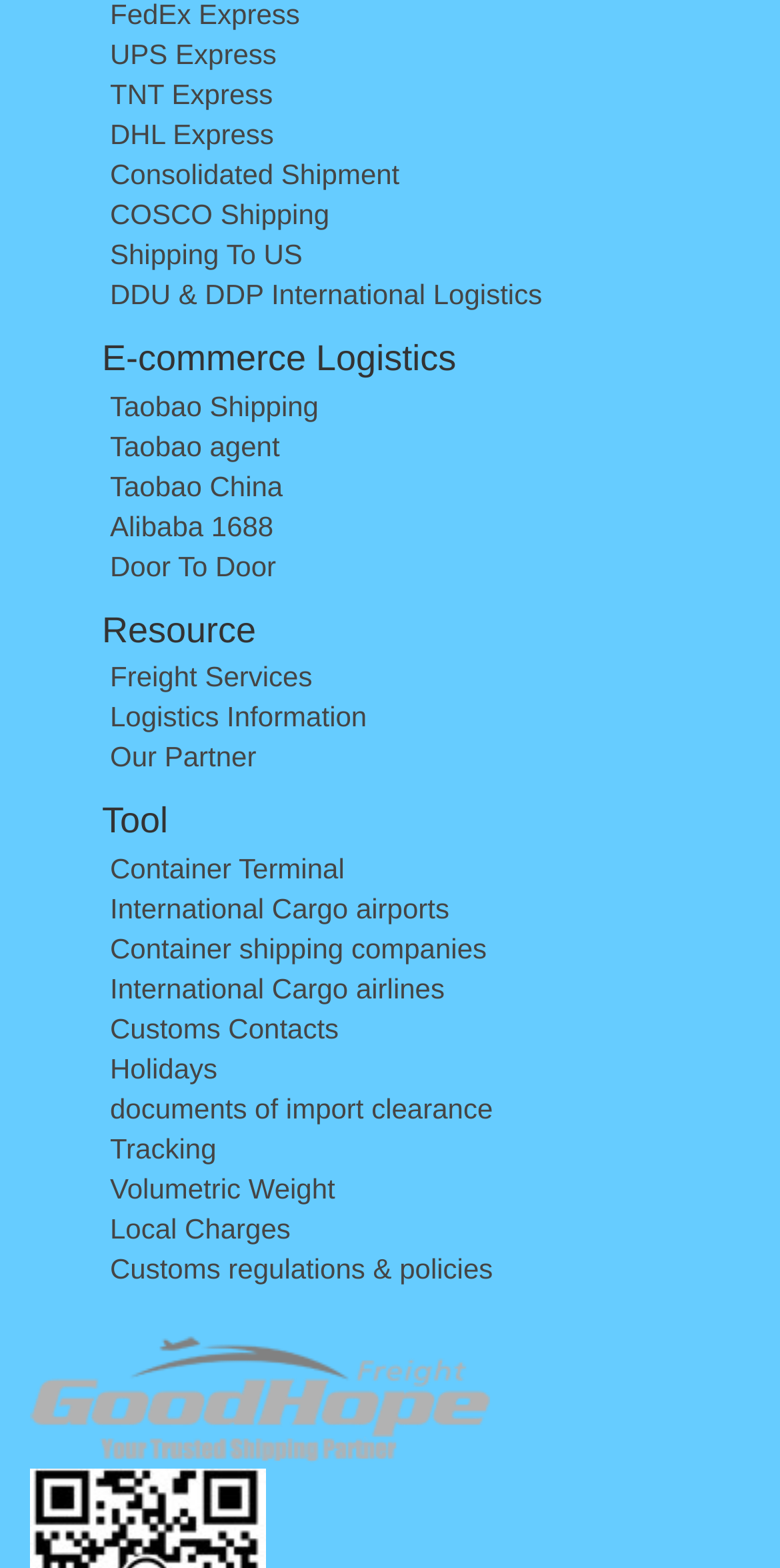Select the bounding box coordinates of the element I need to click to carry out the following instruction: "Read about JURA LIVES PROJECT".

None